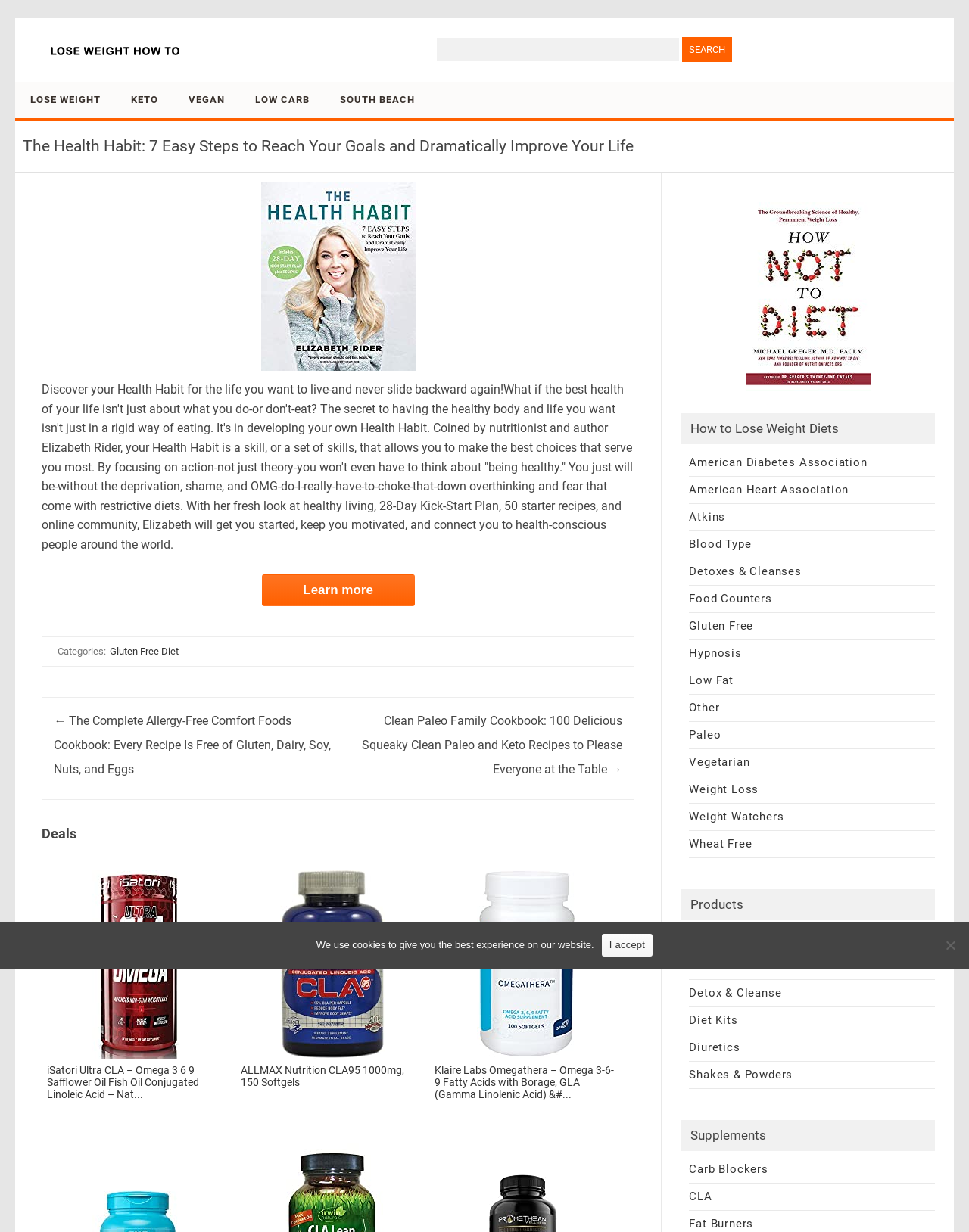Find the bounding box coordinates of the clickable element required to execute the following instruction: "Buy the iSatori Ultra CLA supplement". Provide the coordinates as four float numbers between 0 and 1, i.e., [left, top, right, bottom].

[0.043, 0.704, 0.243, 0.914]